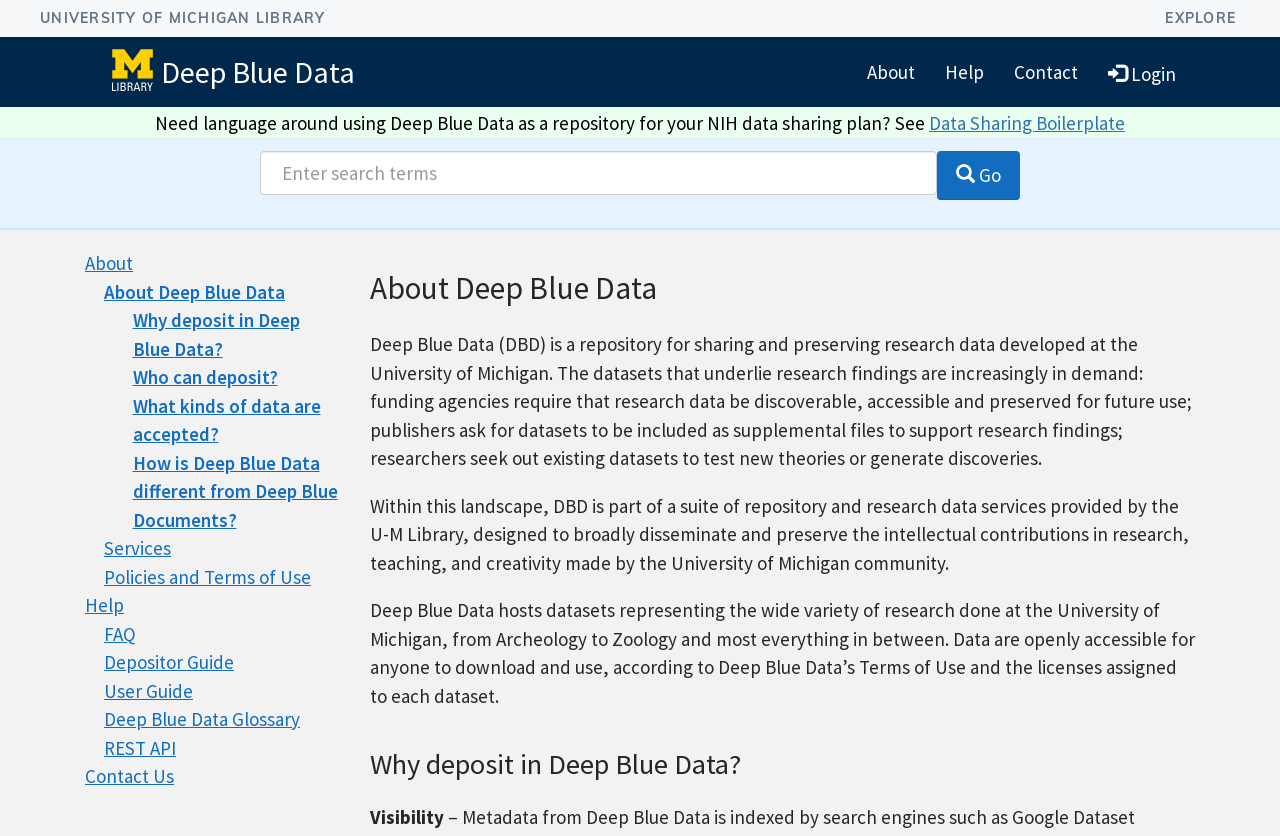Provide the bounding box coordinates for the UI element described in this sentence: "parent_node: Deep Blue Data". The coordinates should be four float values between 0 and 1, i.e., [left, top, right, bottom].

[0.081, 0.05, 0.126, 0.122]